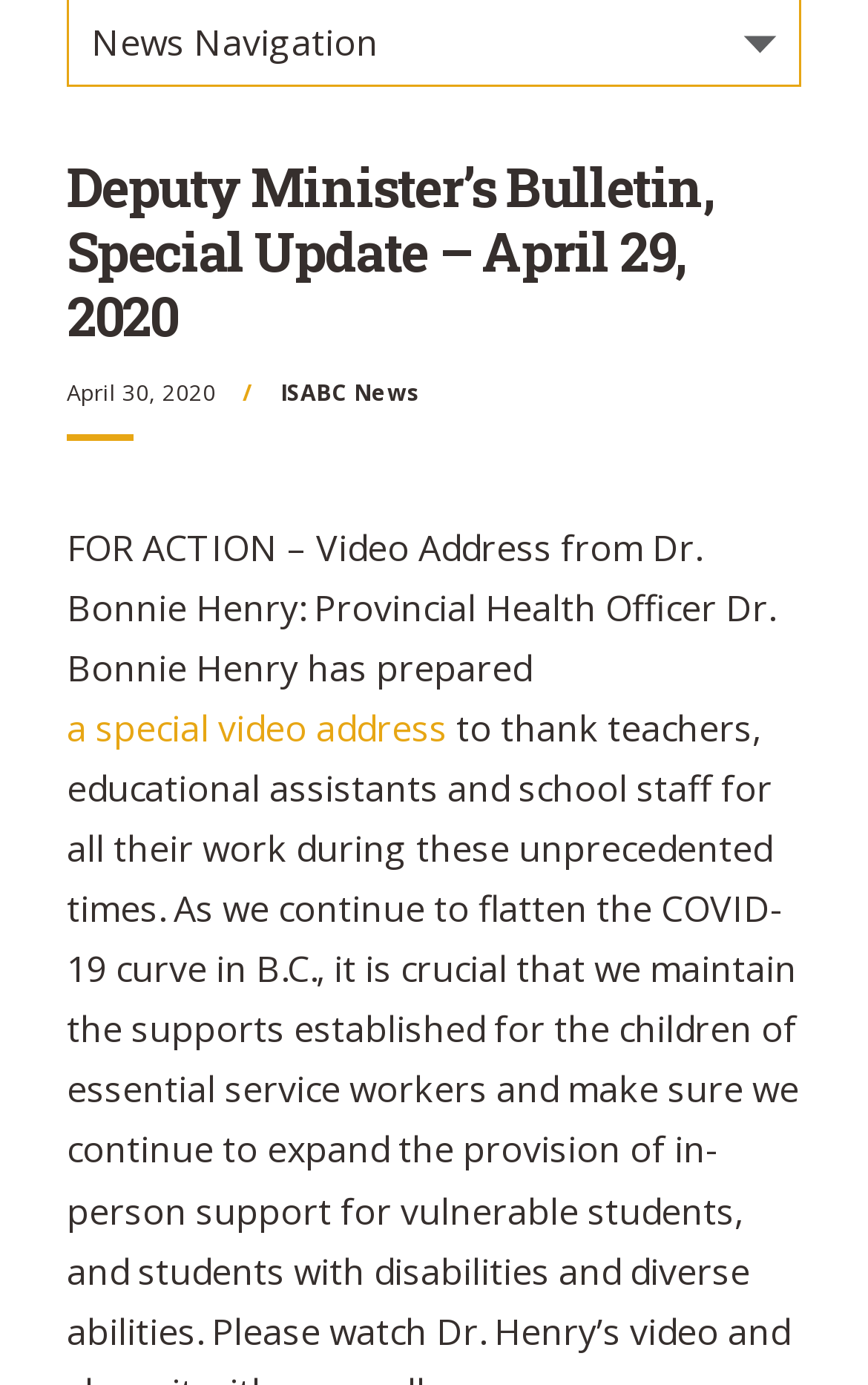Highlight the bounding box of the UI element that corresponds to this description: "ISABC News".

[0.323, 0.272, 0.485, 0.294]